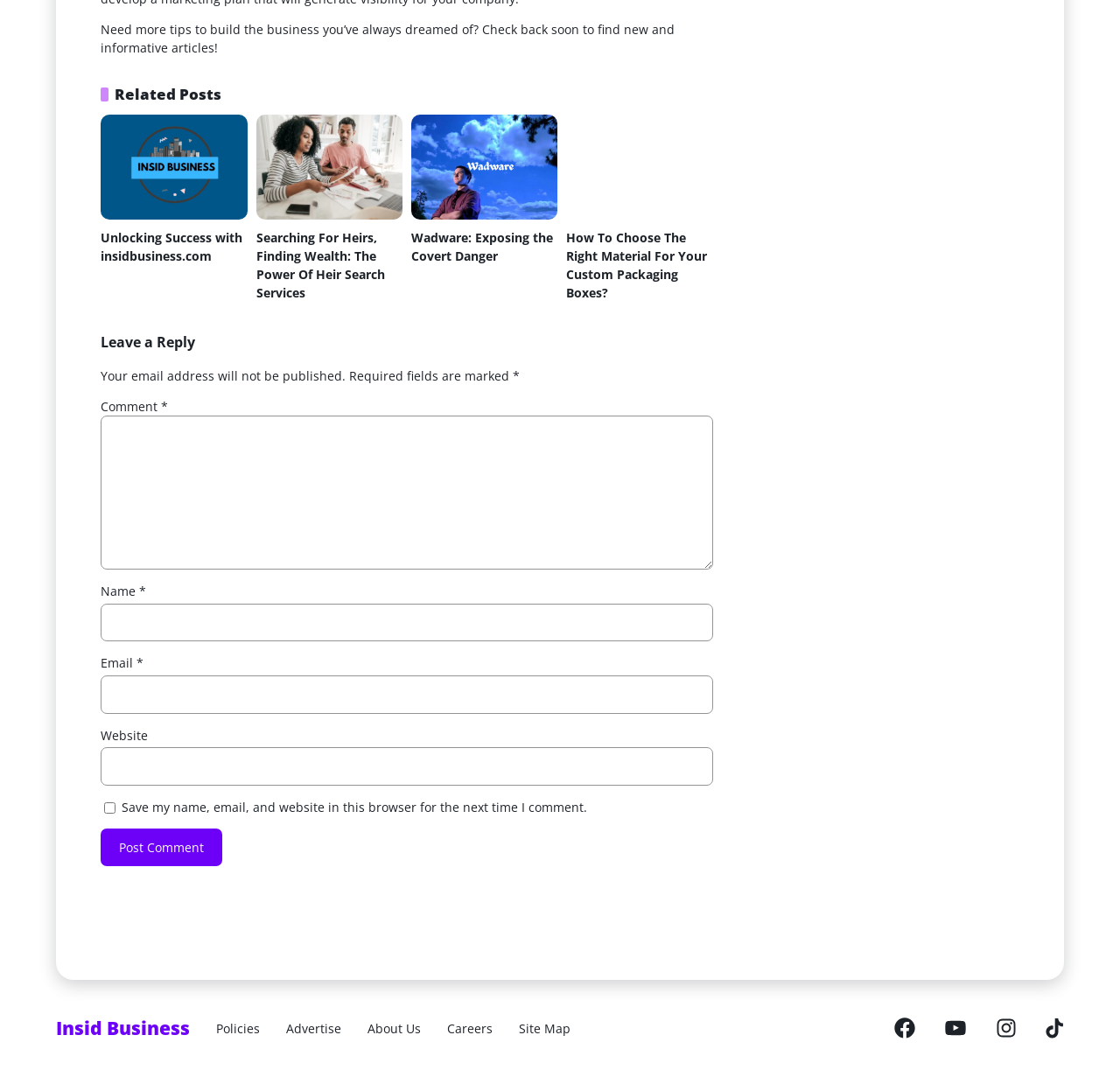What is the text above the comment field?
We need a detailed and meticulous answer to the question.

Above the comment field, there is a static text element that contains the message 'Your email address will not be published.' This message is intended to inform users that their email address will not be shared or made public when they leave a comment.